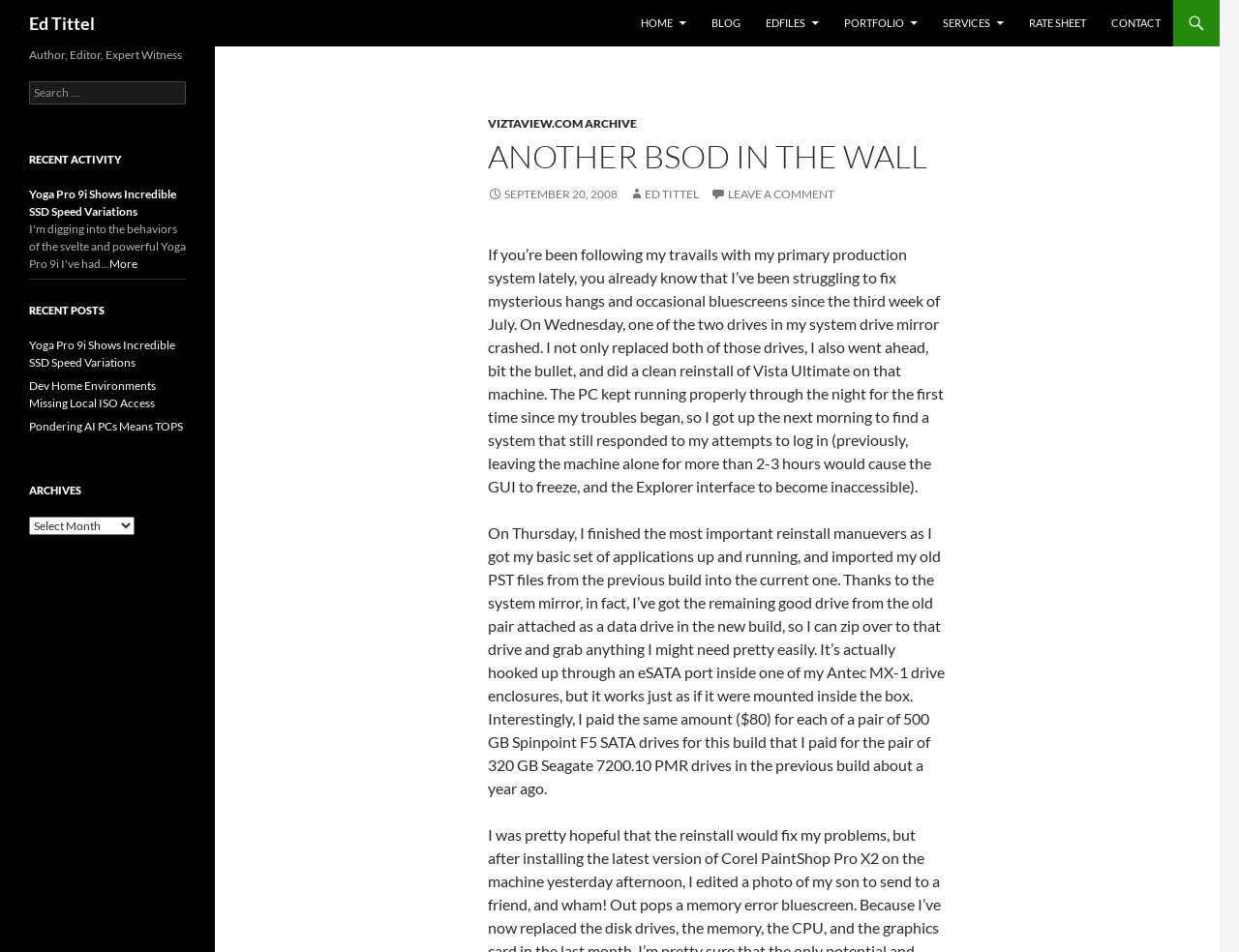Answer the question using only one word or a concise phrase: What is the category of the recent post 'Yoga Pro 9i Shows Incredible SSD Speed Variations'?

Recent Activity